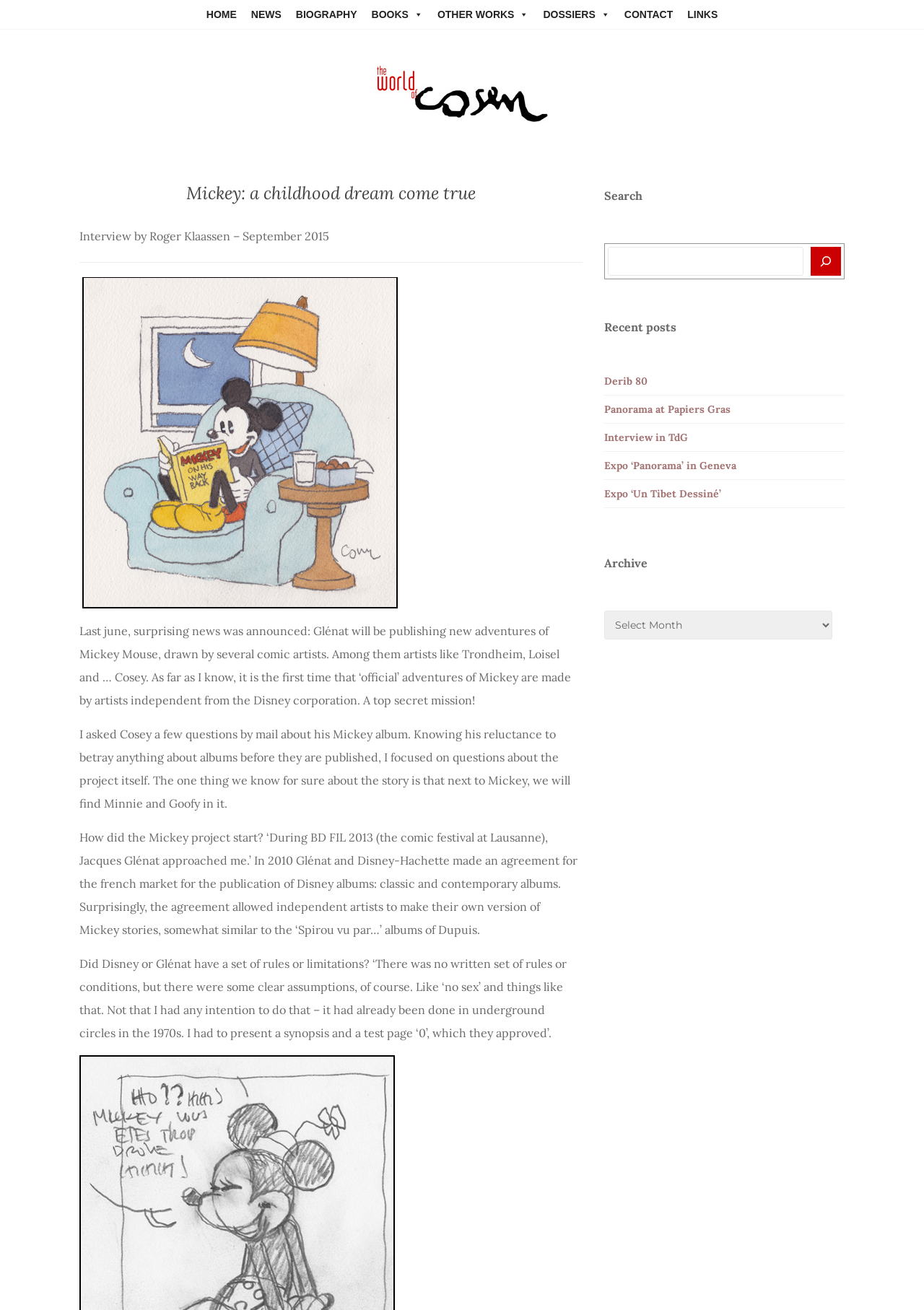Please determine the bounding box coordinates for the element that should be clicked to follow these instructions: "Click on the HOME link".

[0.215, 0.0, 0.264, 0.022]